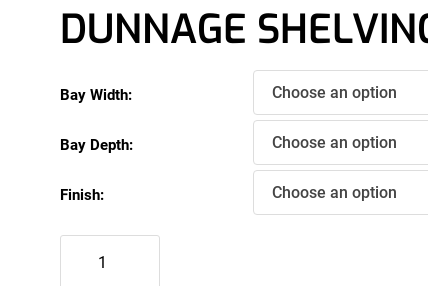Give an elaborate caption for the image.

The image features a section of a webpage dedicated to Dunnage Shelving, prominently displaying the title "DUNNAGE SHELVING" in bold, uppercase letters. Below the title, there are three labeled fields for user input, indicating options for "Bay Width," "Bay Depth," and "Finish," each accompanied by a dropdown menu prompt labeled "Choose an option." Additionally, there is a spinbutton with the number "1" visible, likely for selecting the quantity of the shelving product. This interface is designed to facilitate user interaction, allowing customers to customize their dunnage shelving selections according to their specific needs.